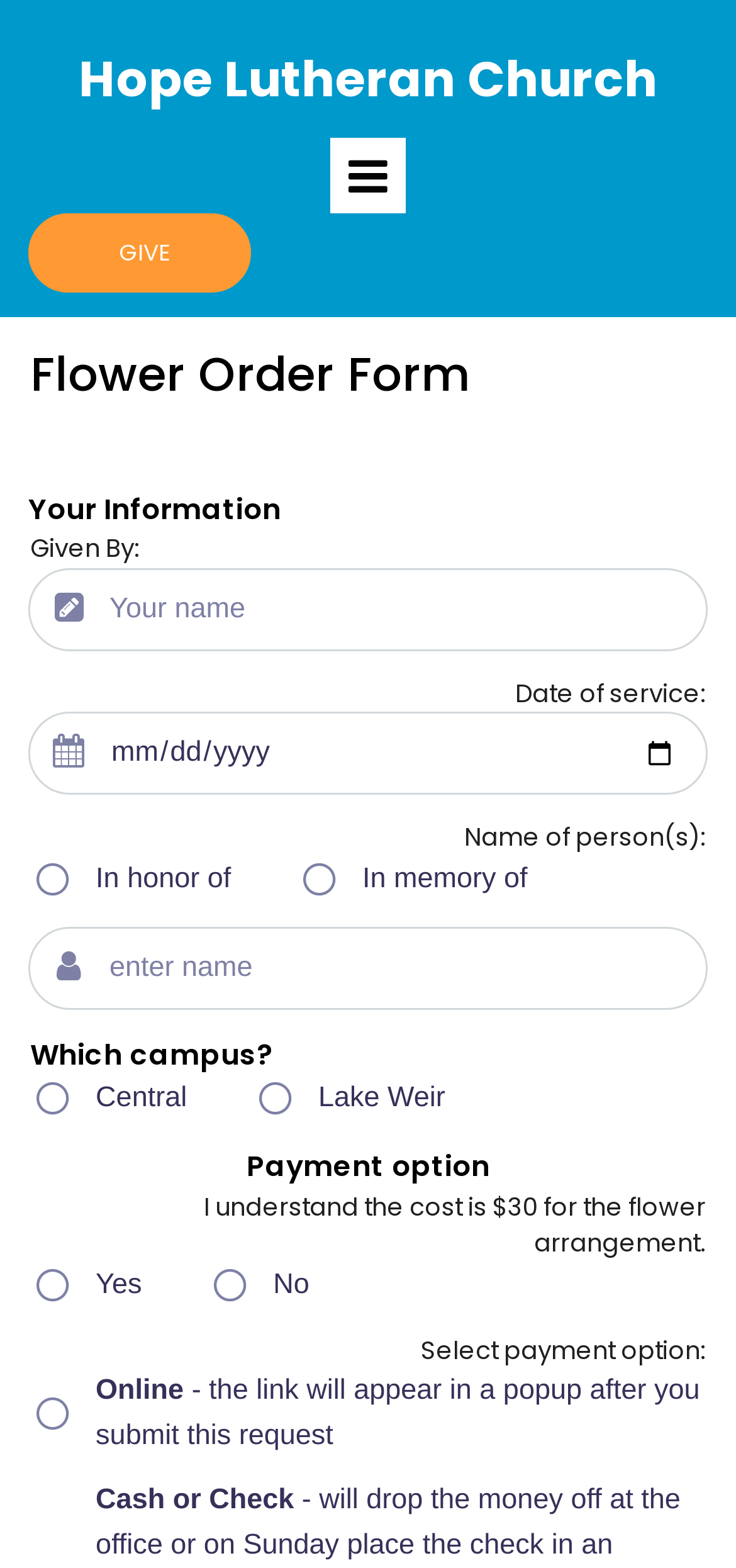Based on the image, please respond to the question with as much detail as possible:
What is the maximum day for the date of service?

I found the answer by looking at the date of service section, where there is a spinbutton for the day. The valuemax attribute of this spinbutton is 31, which indicates that the maximum day for the date of service is 31.